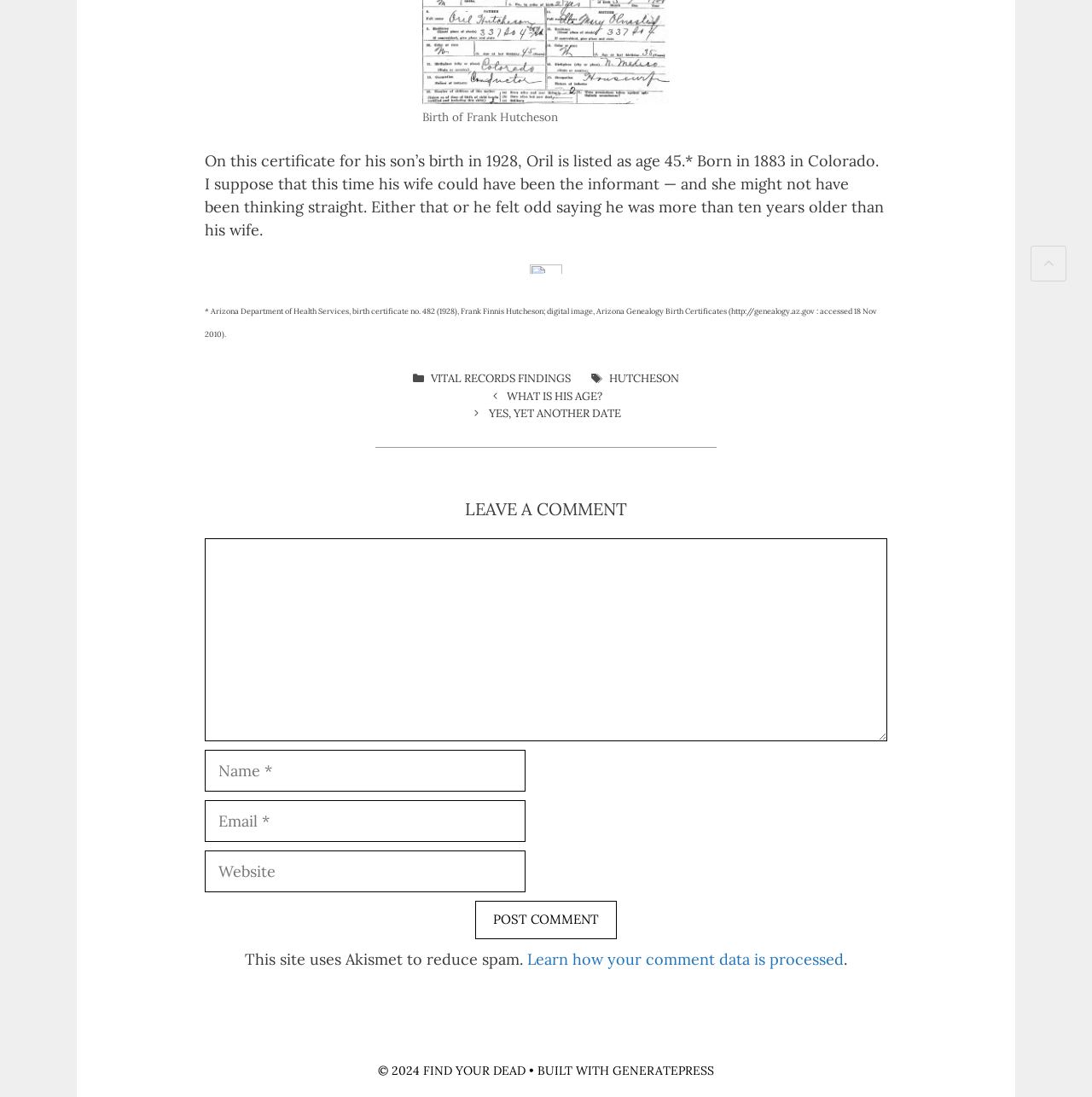Determine the bounding box of the UI component based on this description: "GeneratePress". The bounding box coordinates should be four float values between 0 and 1, i.e., [left, top, right, bottom].

[0.561, 0.969, 0.654, 0.983]